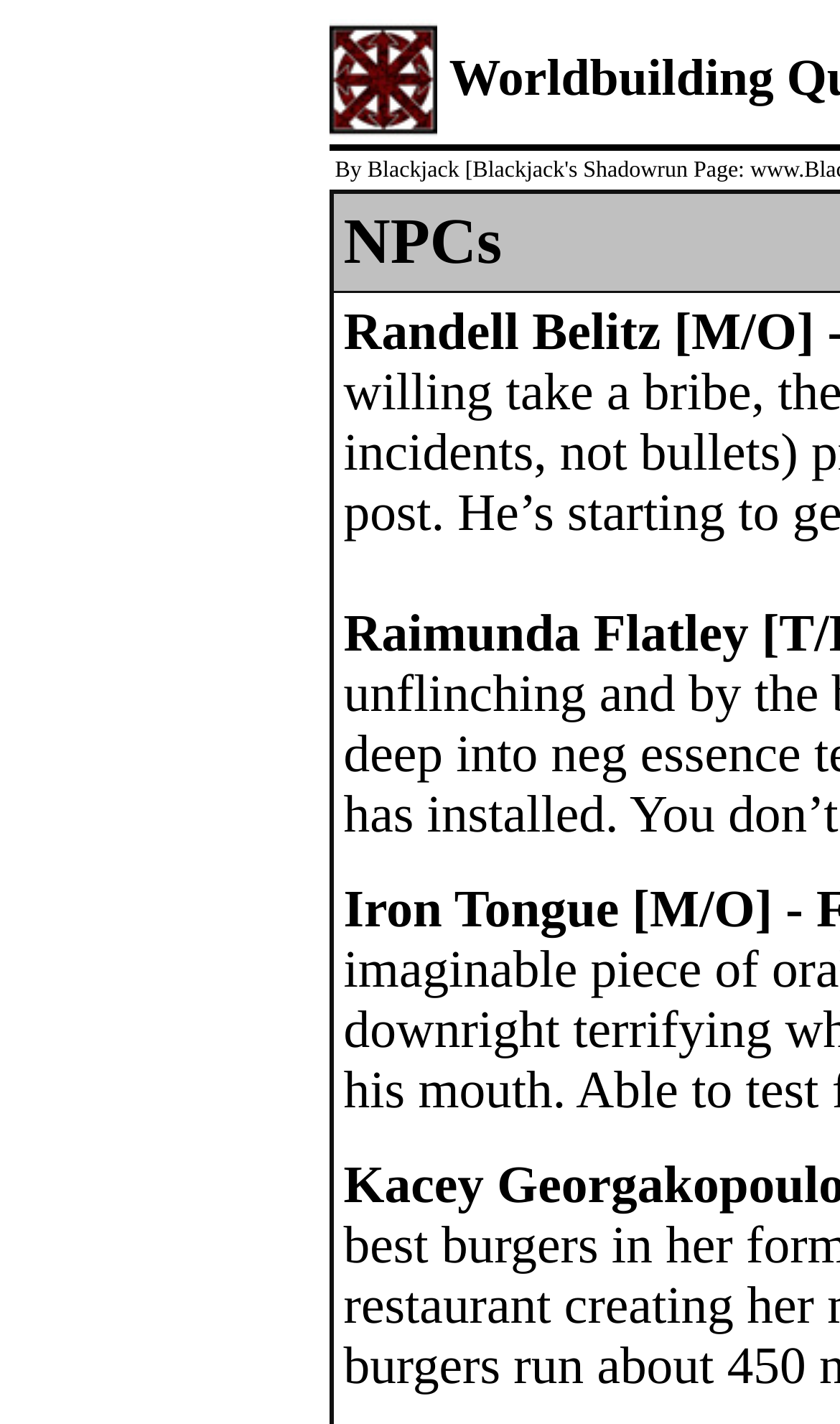How many links are in the table cell?
Please provide a single word or phrase answer based on the image.

2